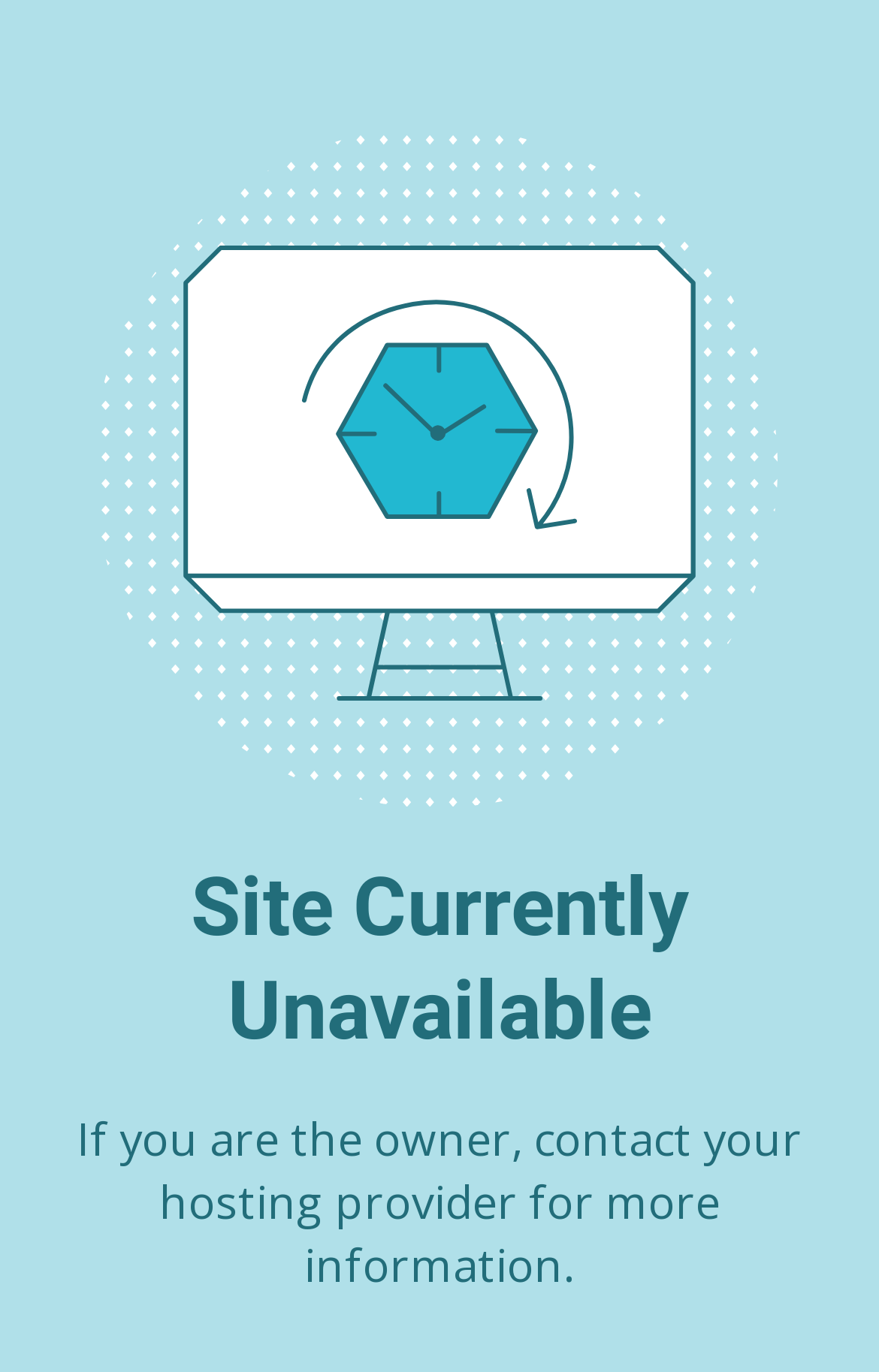Identify the main title of the webpage and generate its text content.

Site Currently Unavailable